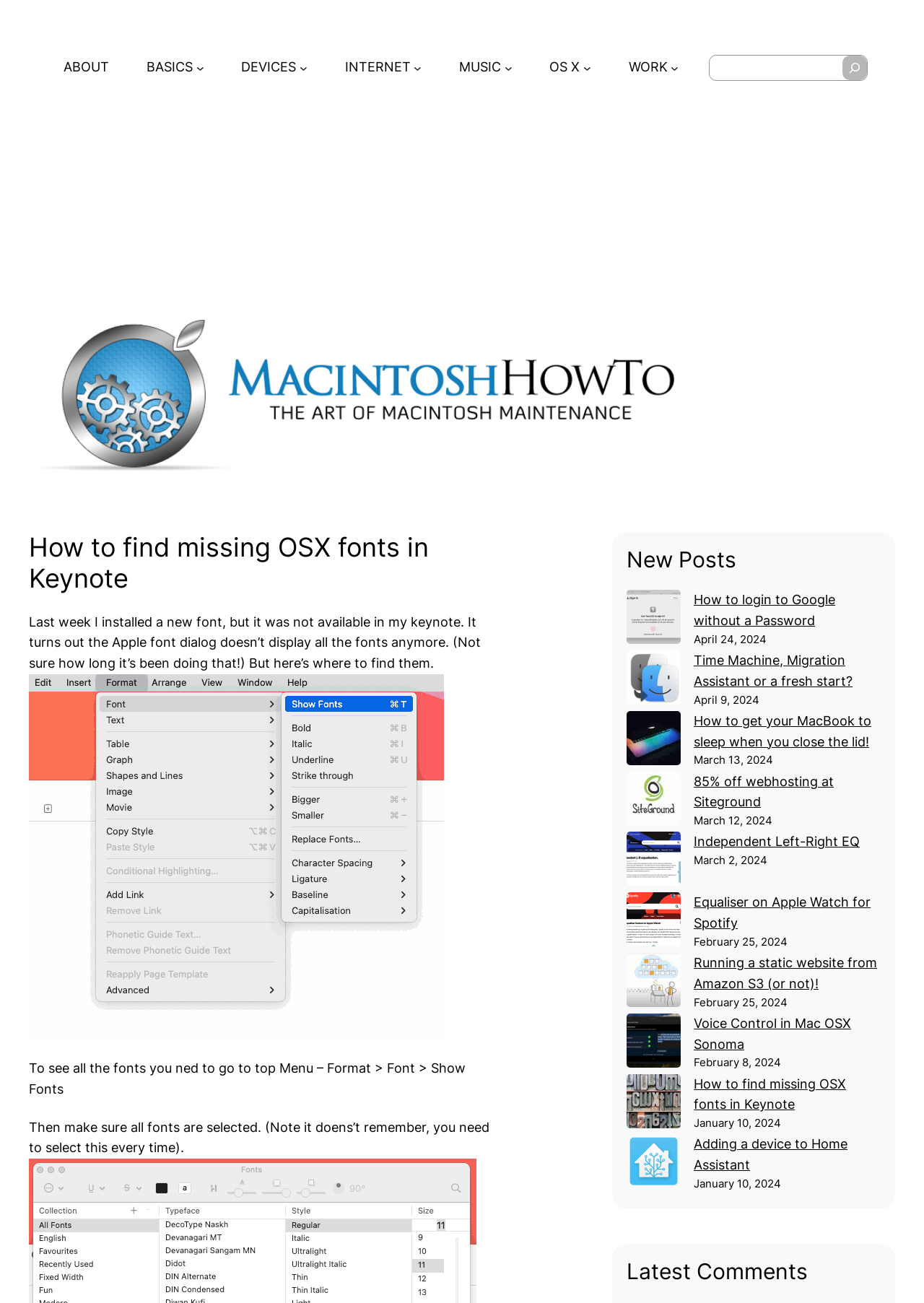How do you show all fonts in Keynote?
Based on the screenshot, provide a one-word or short-phrase response.

Format > Font > Show Fonts